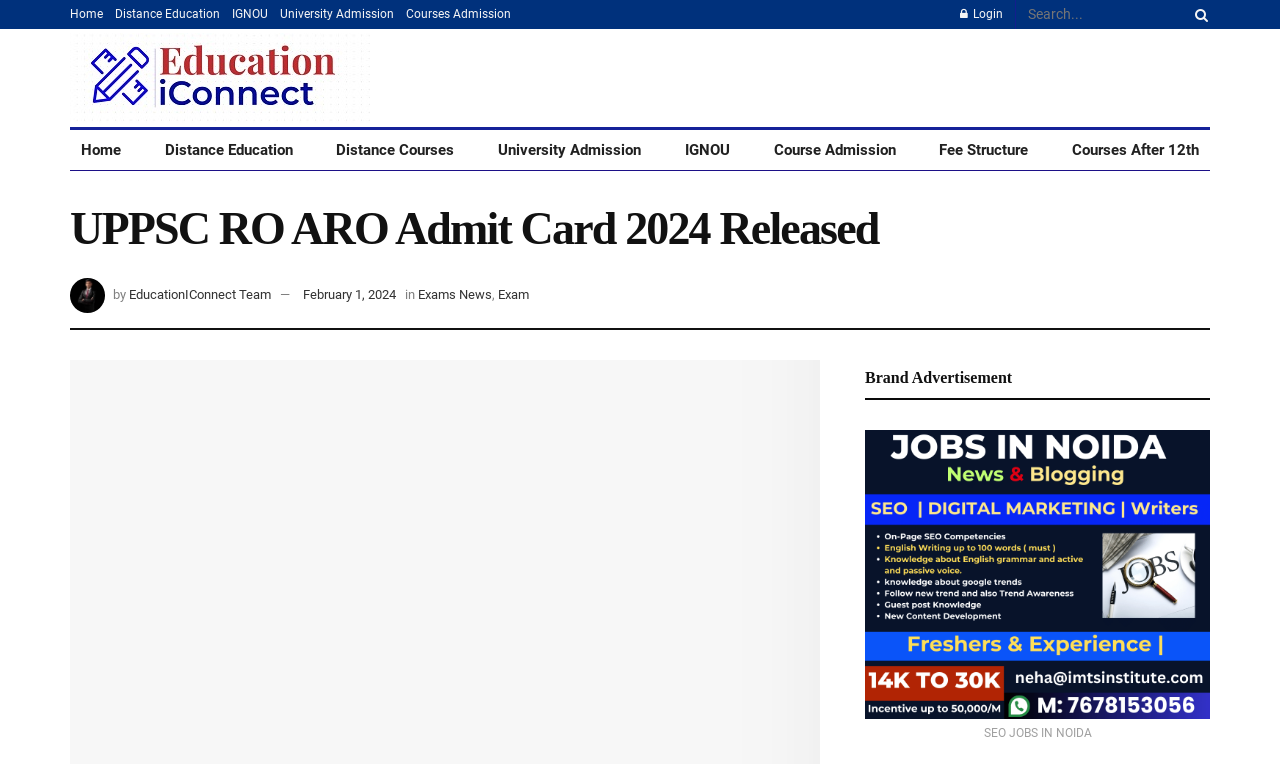Identify the primary heading of the webpage and provide its text.

UPPSC RO ARO Admit Card 2024 Released